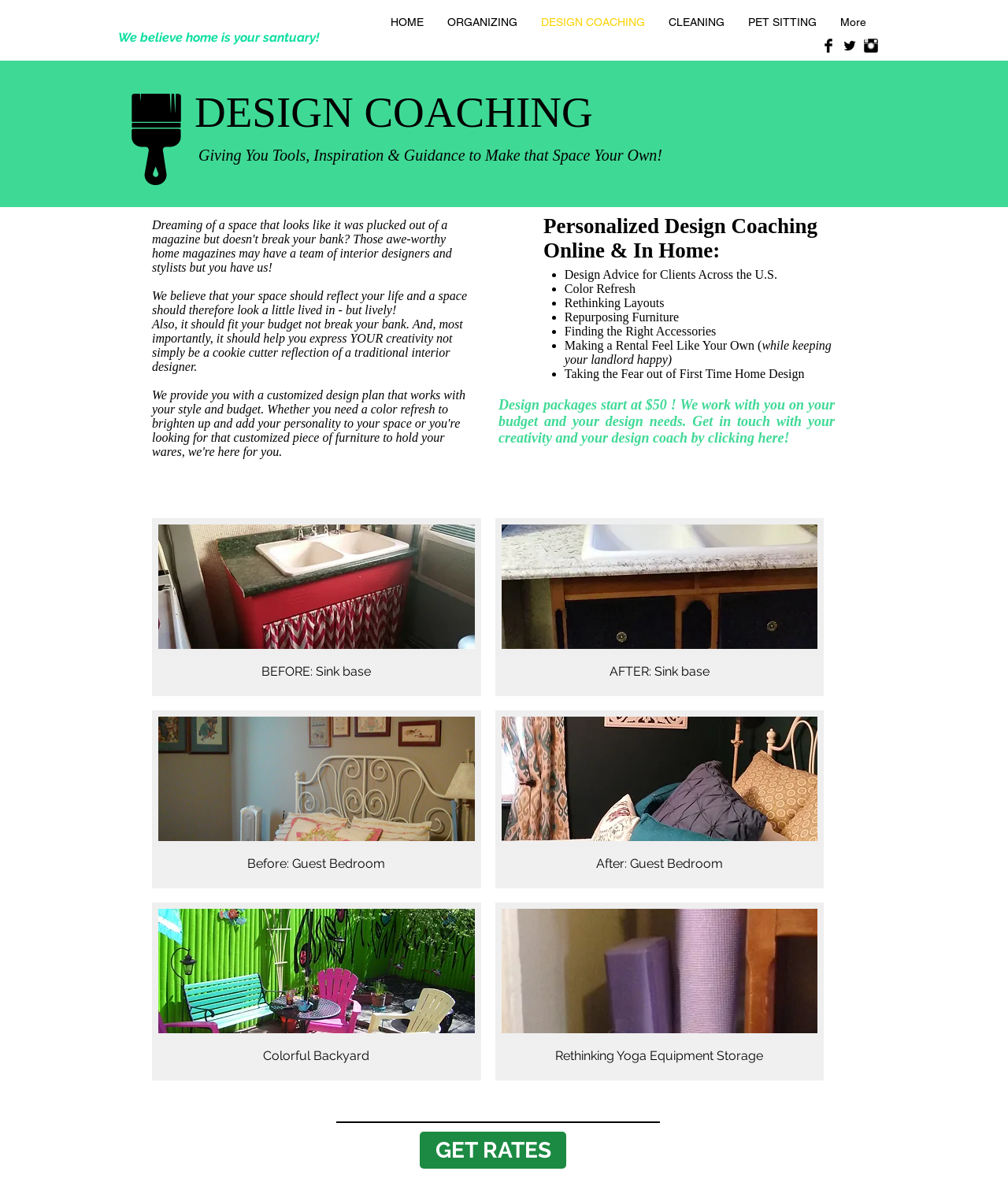Find the bounding box coordinates of the clickable region needed to perform the following instruction: "Get rates". The coordinates should be provided as four float numbers between 0 and 1, i.e., [left, top, right, bottom].

[0.416, 0.954, 0.562, 0.985]